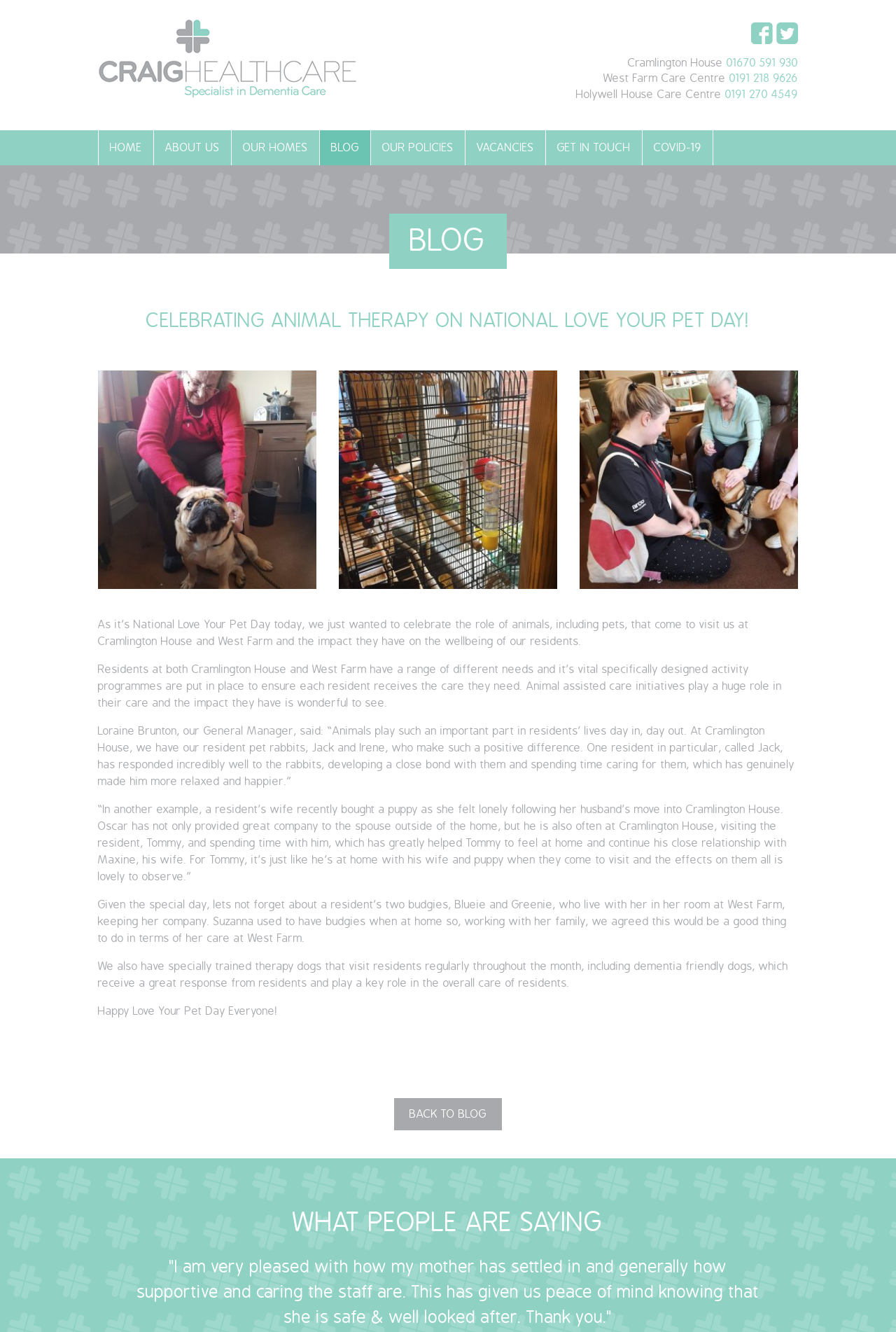Please determine the bounding box coordinates for the element that should be clicked to follow these instructions: "Go back to the BLOG".

[0.44, 0.824, 0.56, 0.849]